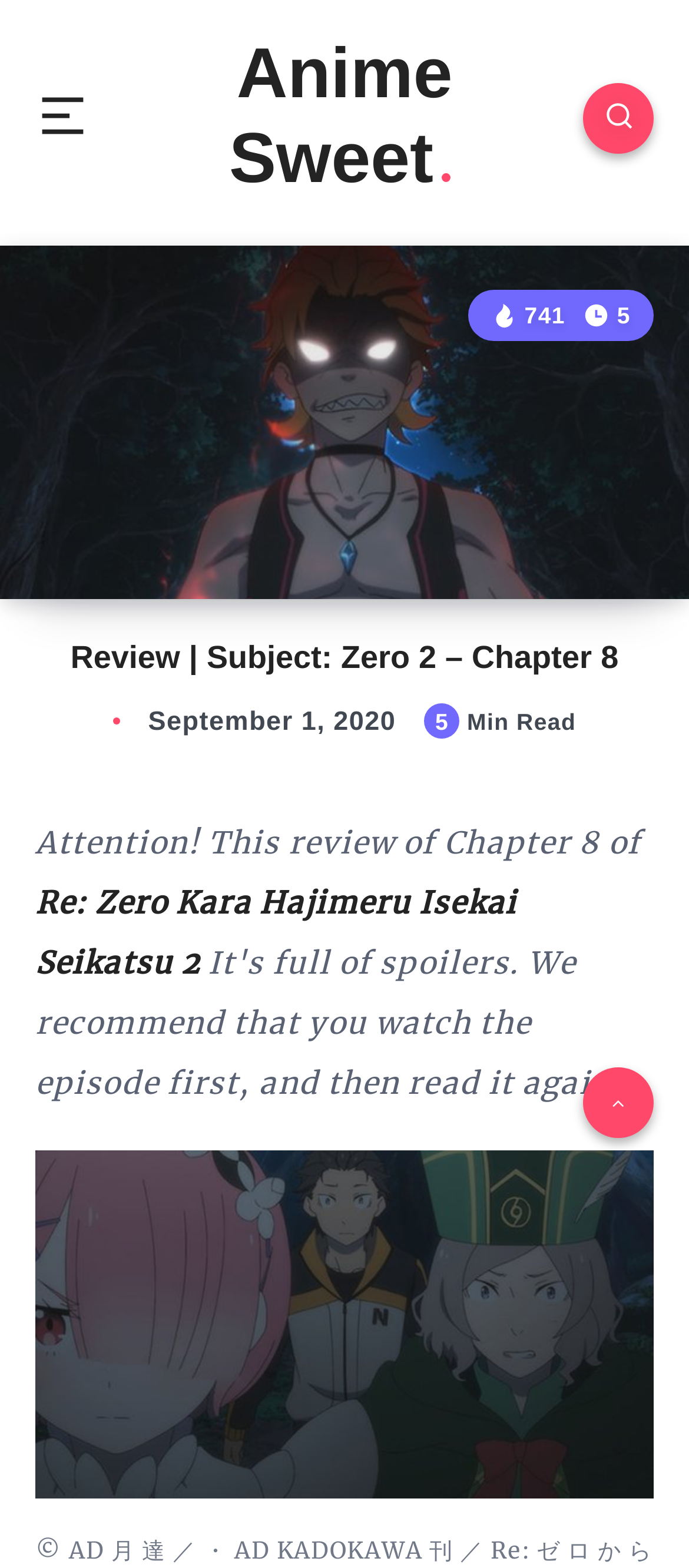What is the name of the anime being reviewed?
Respond to the question with a single word or phrase according to the image.

Re: Zero Kara Hajimeru Isekai Seikatsu 2